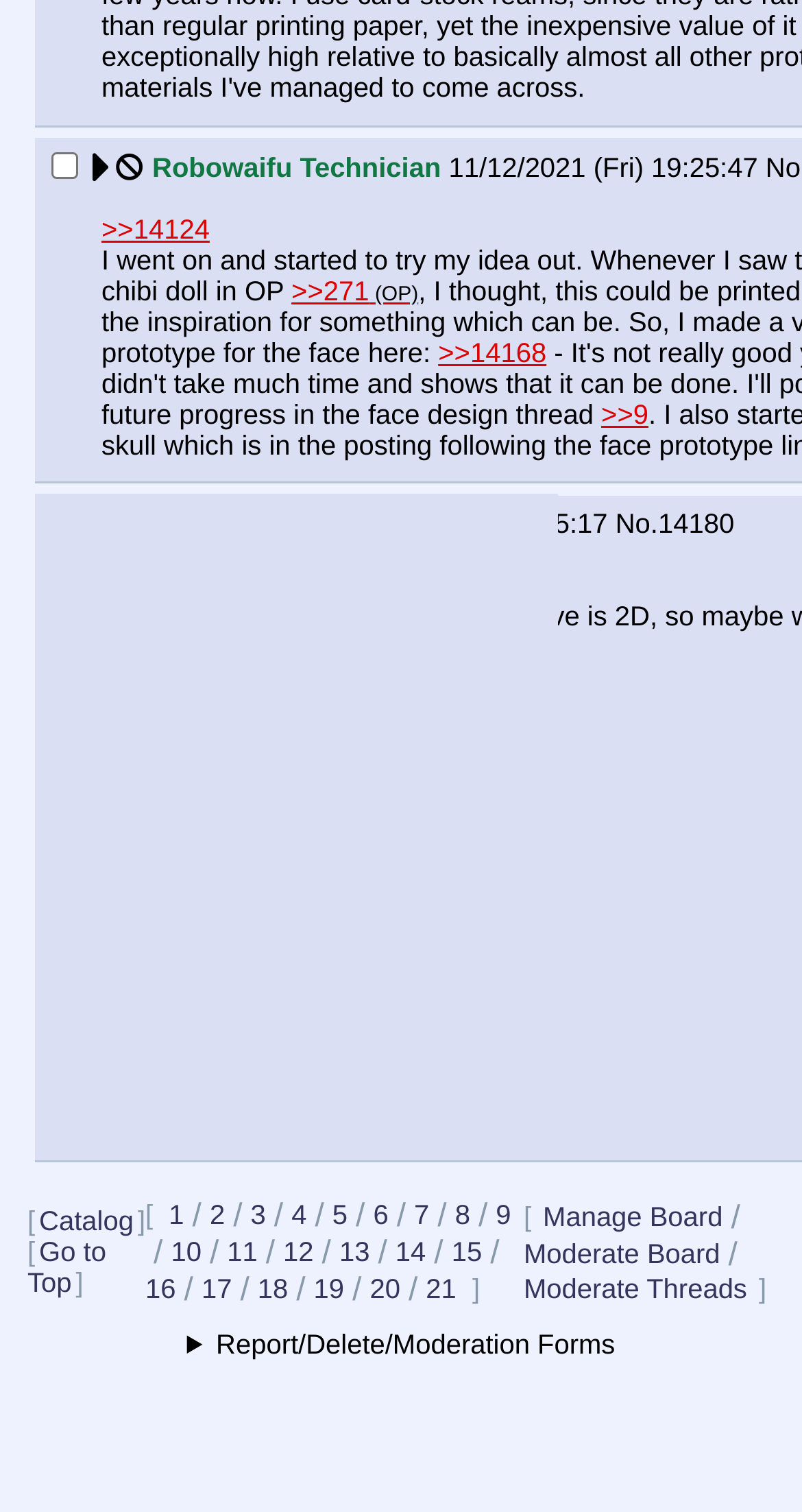Using the details in the image, give a detailed response to the question below:
What is the name of the author of the second post?

I looked at the author information associated with the second post, which is displayed as 'MeidoDev'.